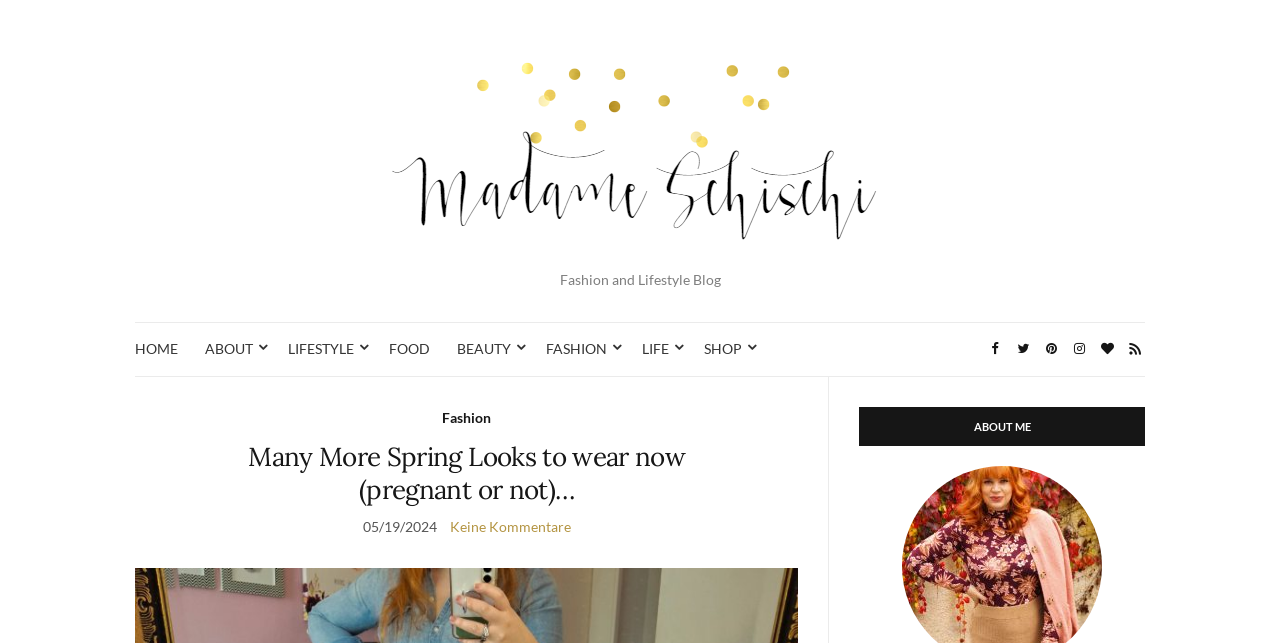Pinpoint the bounding box coordinates of the element to be clicked to execute the instruction: "View the 'Many More Spring Looks to wear now (pregnant or not)…' article".

[0.194, 0.684, 0.535, 0.786]